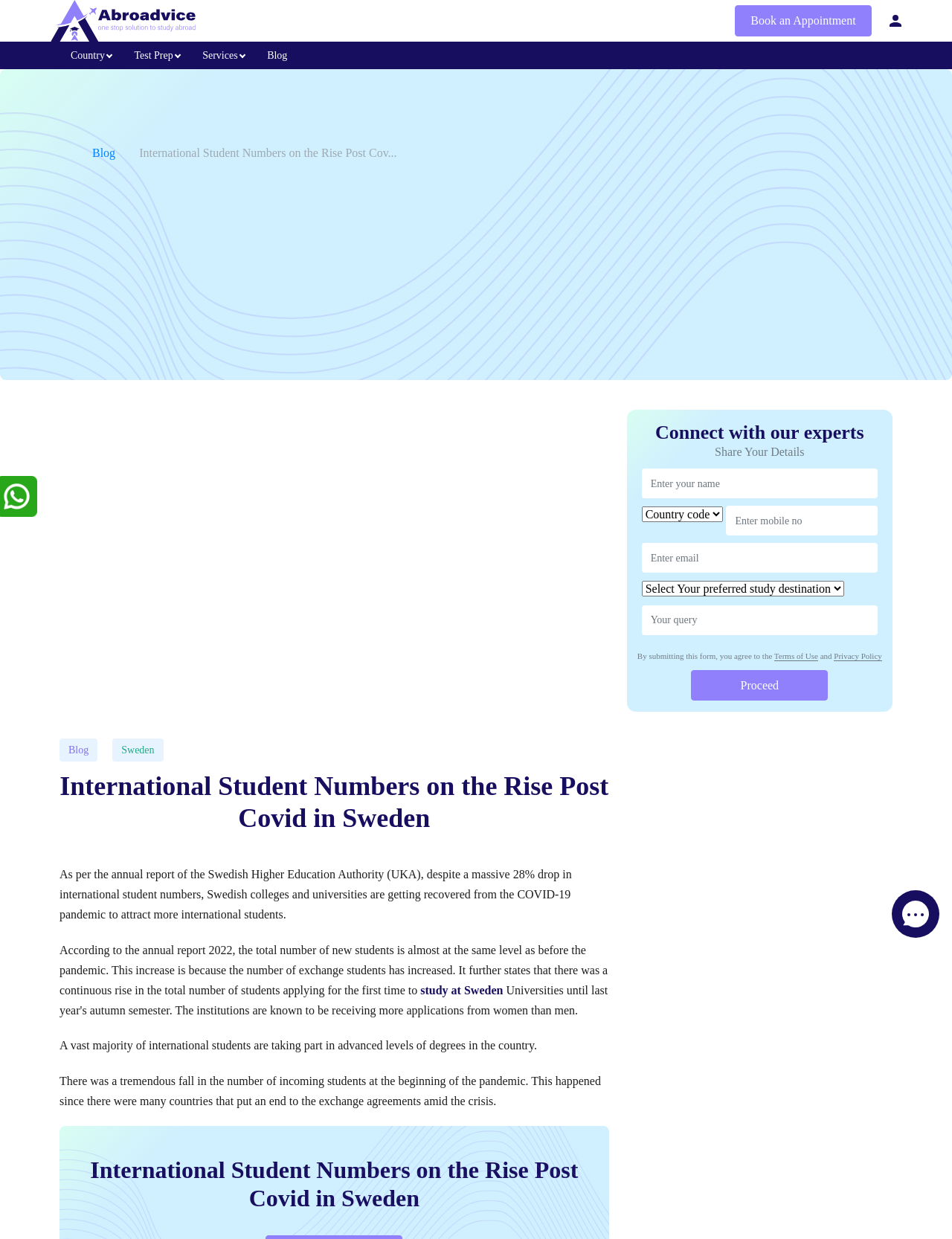What is the topic of the article?
Refer to the screenshot and answer in one word or phrase.

International Student Numbers